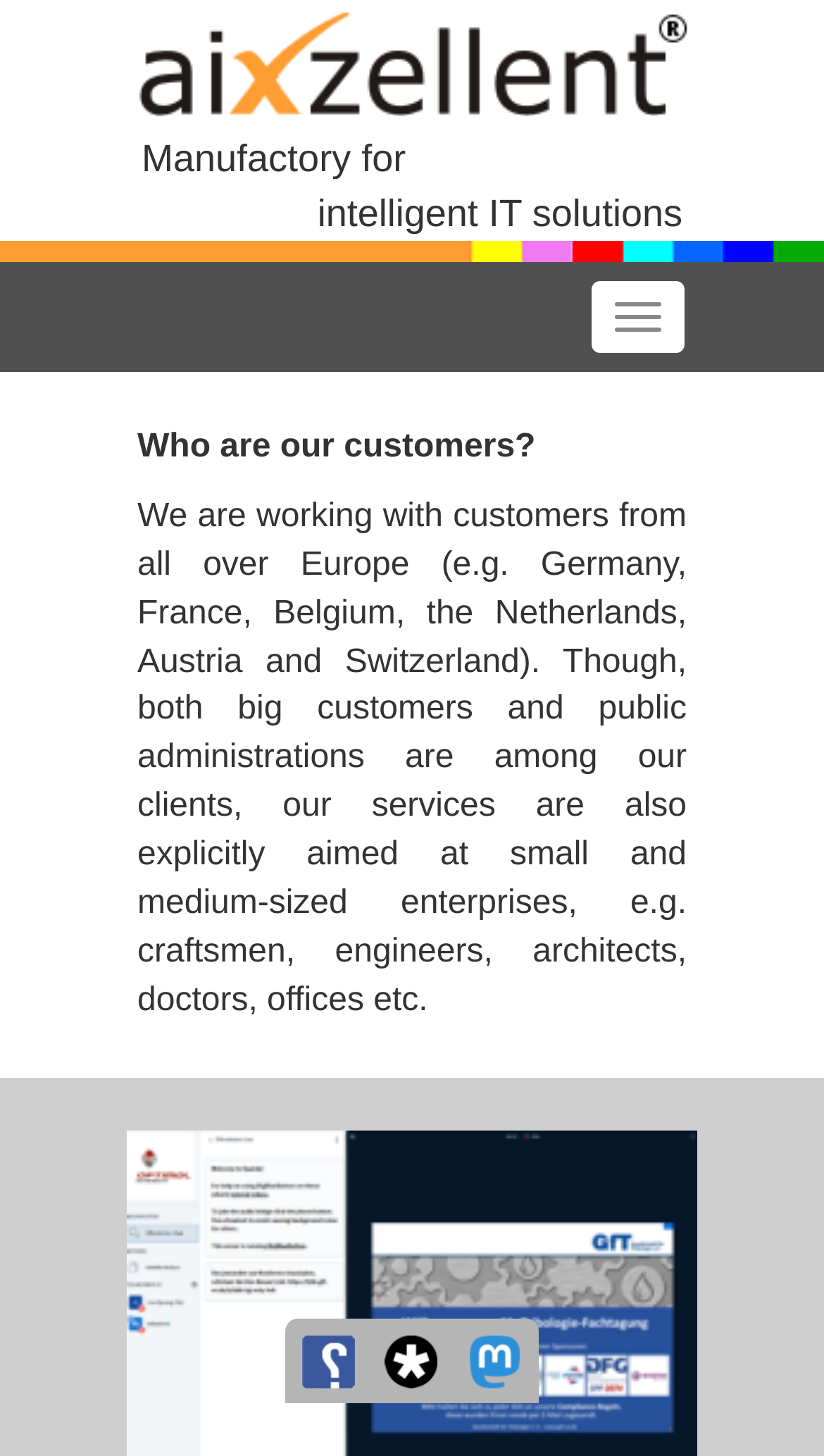Please reply to the following question using a single word or phrase: 
What type of customers does the company work with?

various European clients